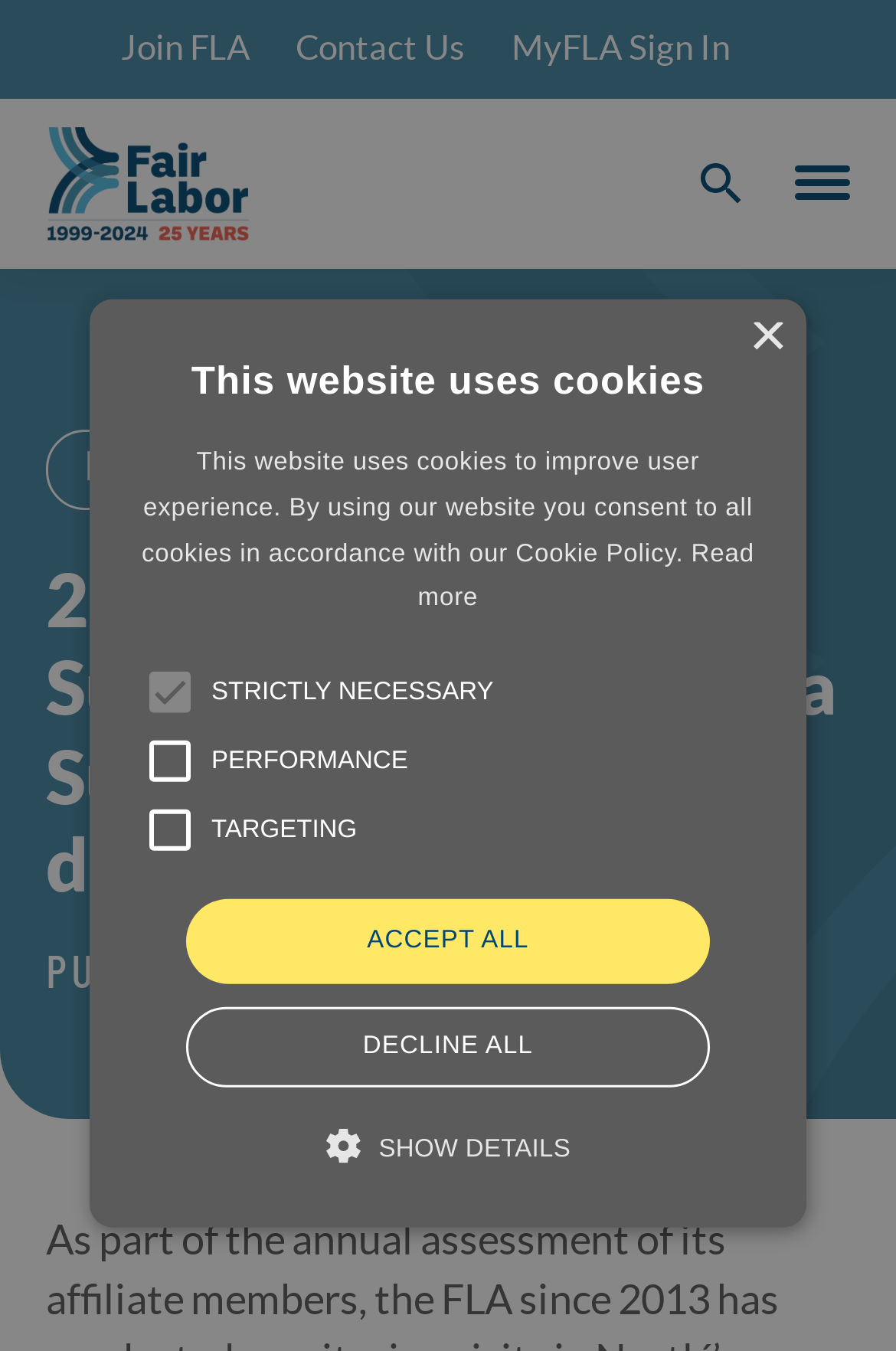Find and specify the bounding box coordinates that correspond to the clickable region for the instruction: "Go to homepage".

[0.051, 0.093, 0.359, 0.178]